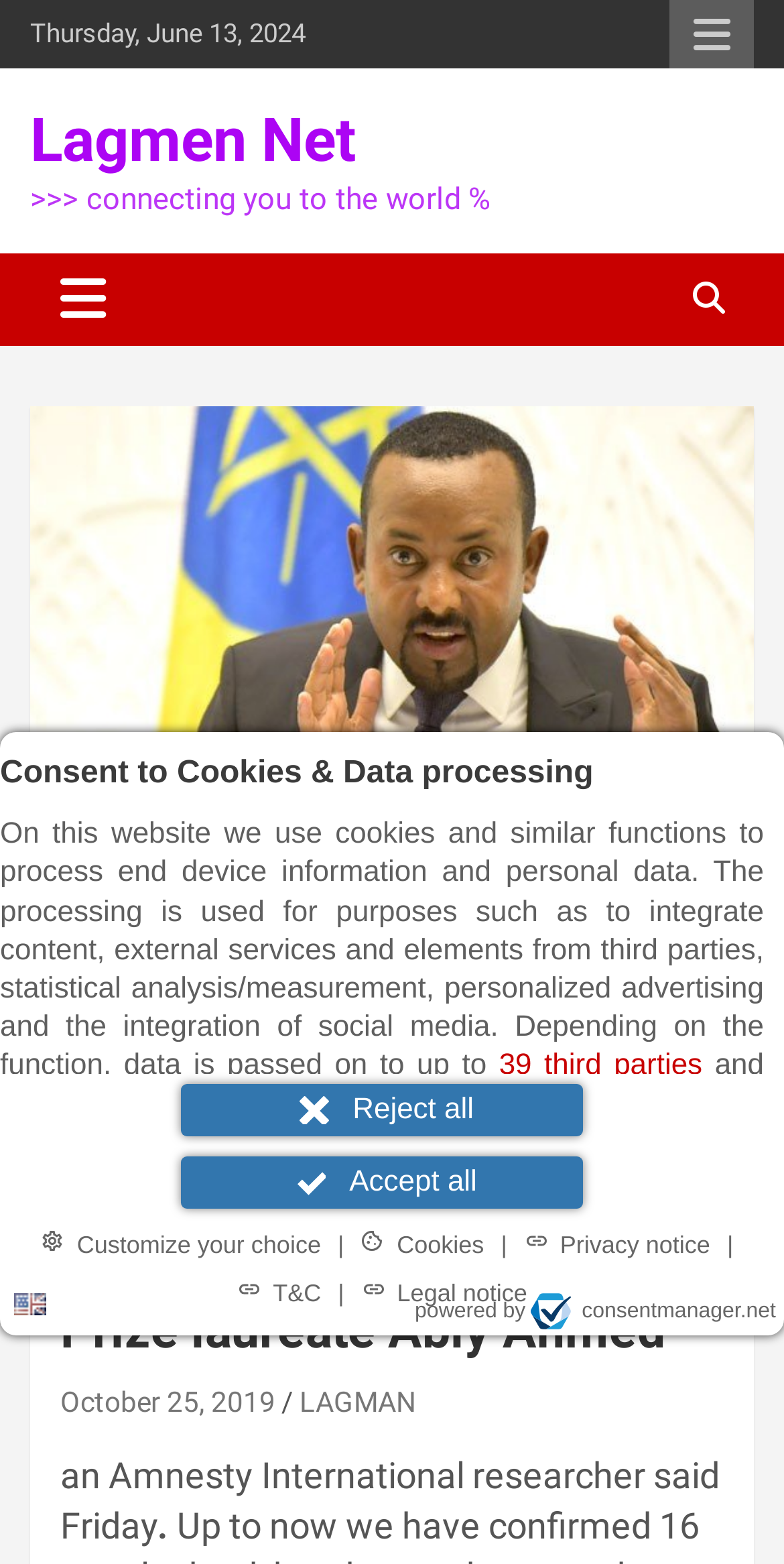Locate the bounding box of the UI element defined by this description: "Responsive Menu". The coordinates should be given as four float numbers between 0 and 1, formatted as [left, top, right, bottom].

[0.854, 0.0, 0.962, 0.044]